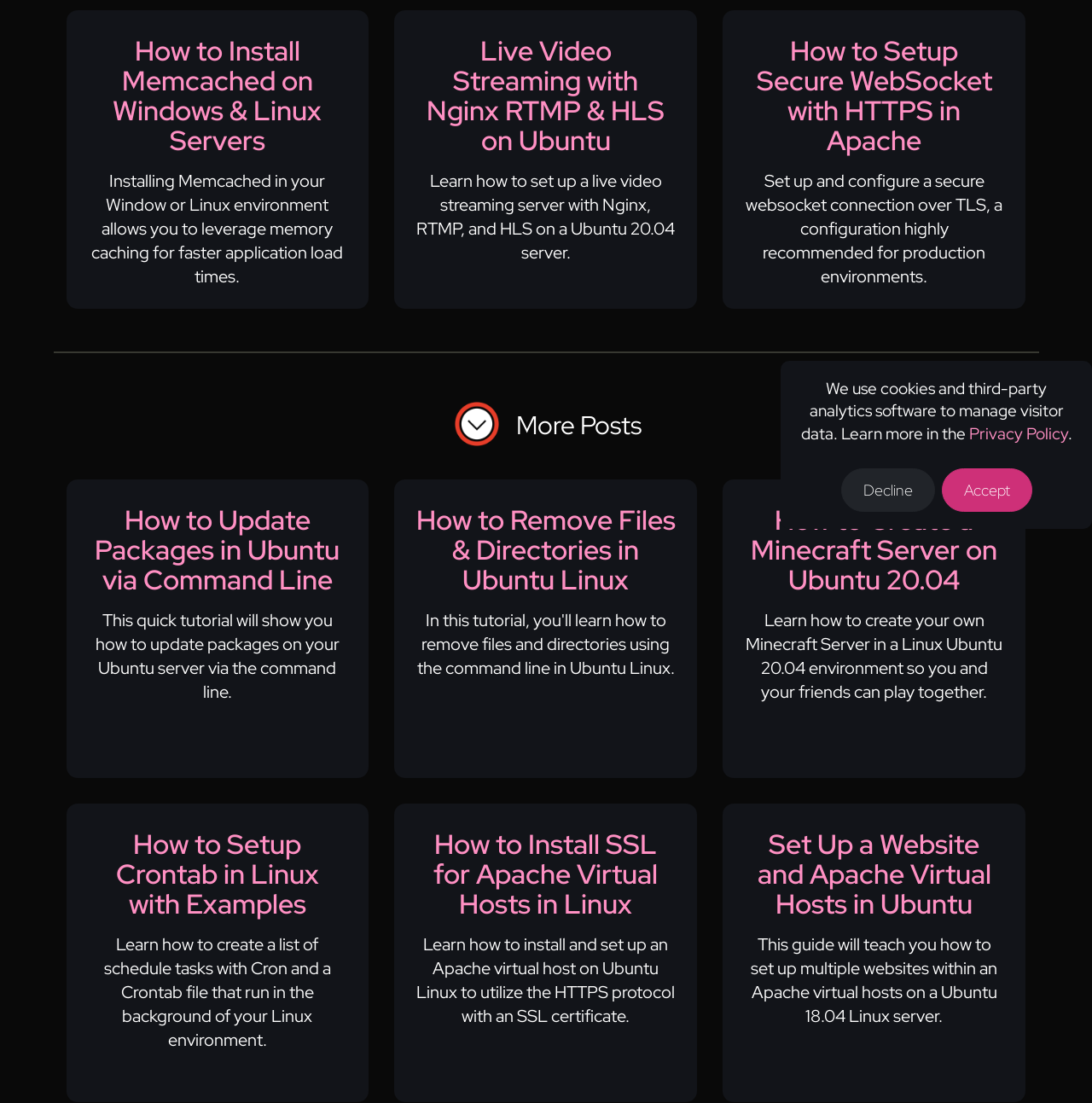Identify the bounding box coordinates for the UI element described by the following text: "Decline". Provide the coordinates as four float numbers between 0 and 1, in the format [left, top, right, bottom].

[0.77, 0.425, 0.856, 0.464]